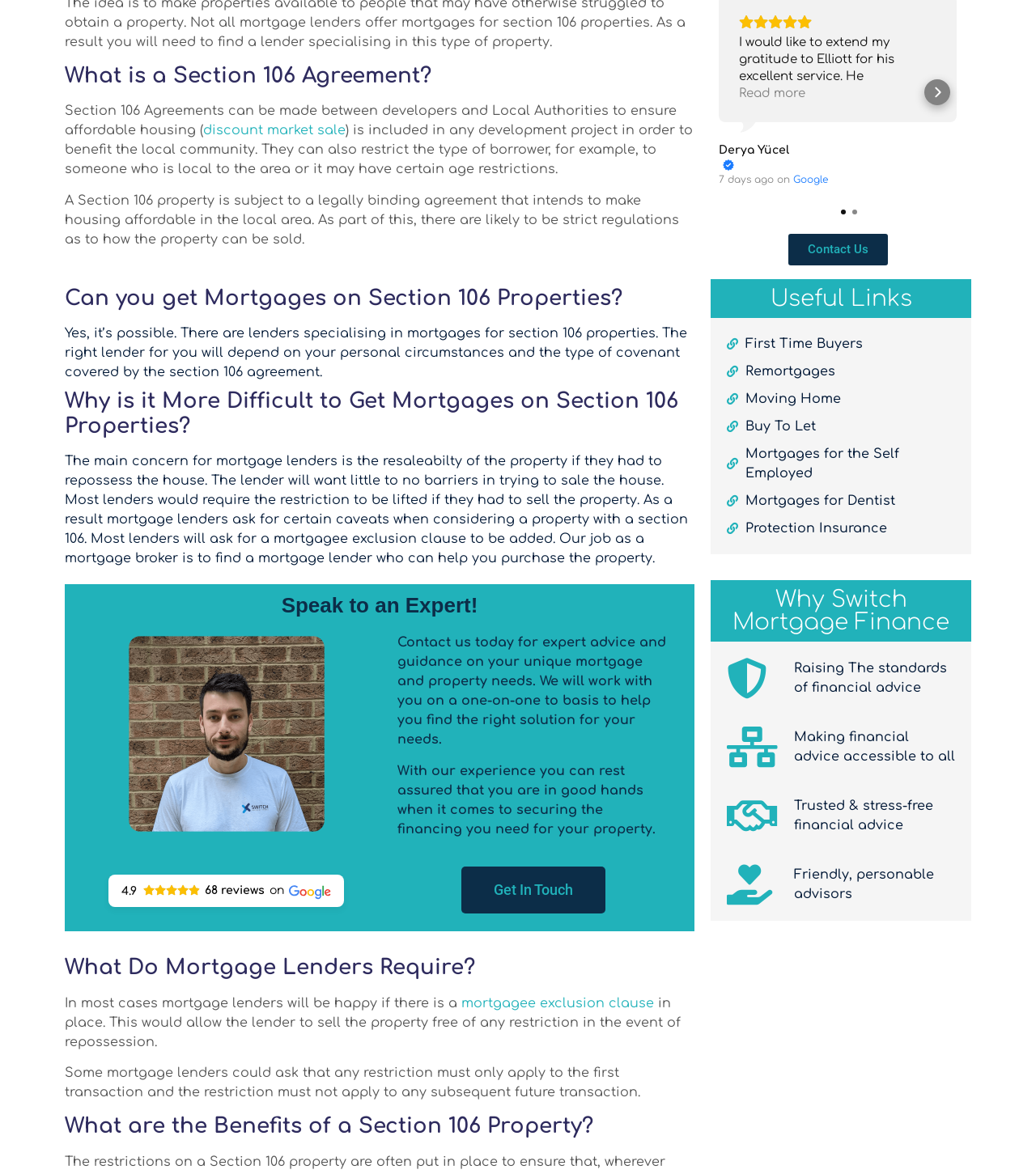Identify the bounding box coordinates of the section that should be clicked to achieve the task described: "Click the 'Contact Us' link".

[0.761, 0.199, 0.857, 0.226]